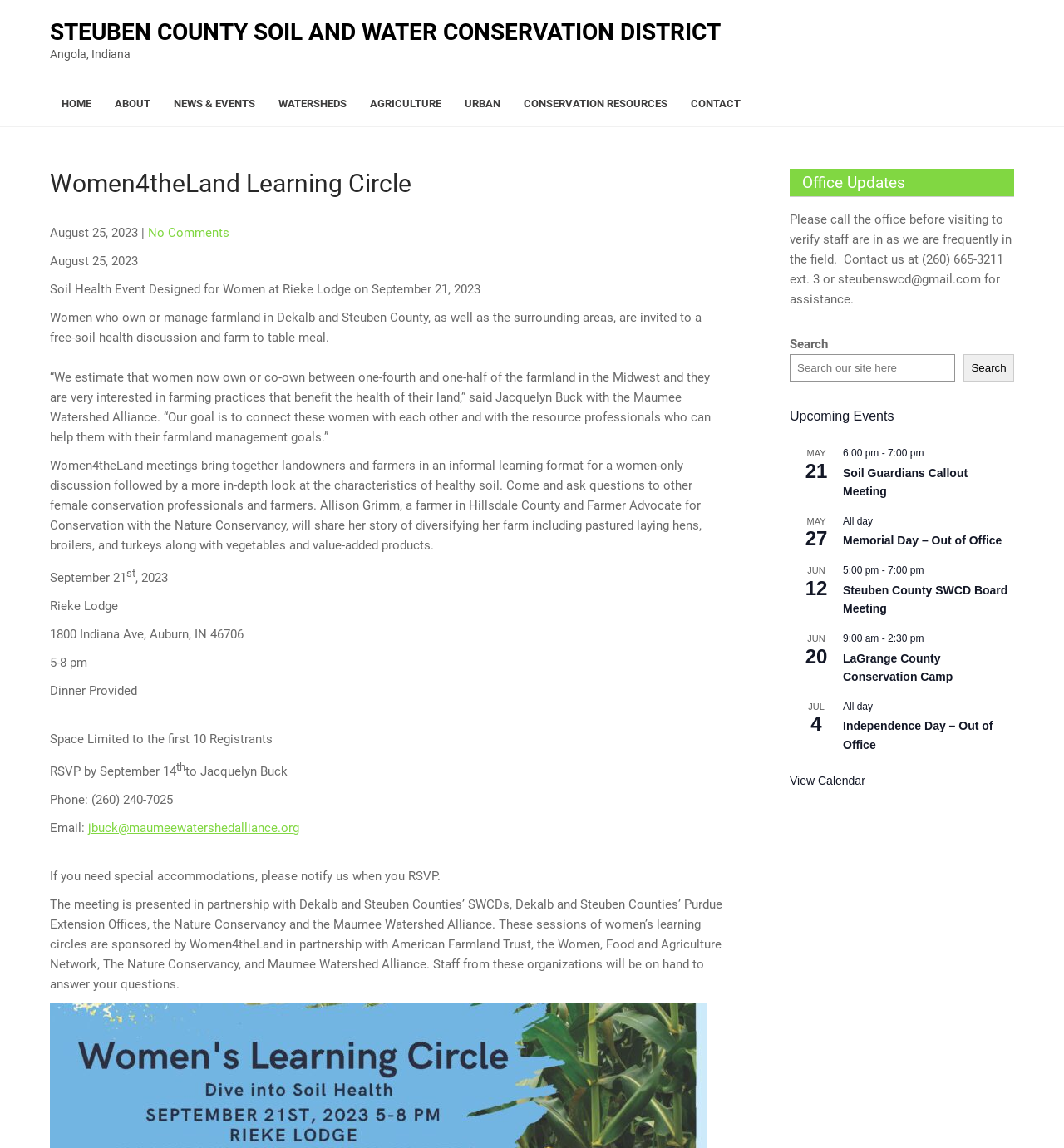Using the image as a reference, answer the following question in as much detail as possible:
How many links are there in the top navigation menu?

The top navigation menu includes links to HOME, ABOUT, NEWS & EVENTS, WATERSHEDS, AGRICULTURE, URBAN, and CONSERVATION RESOURCES, which totals 7 links.